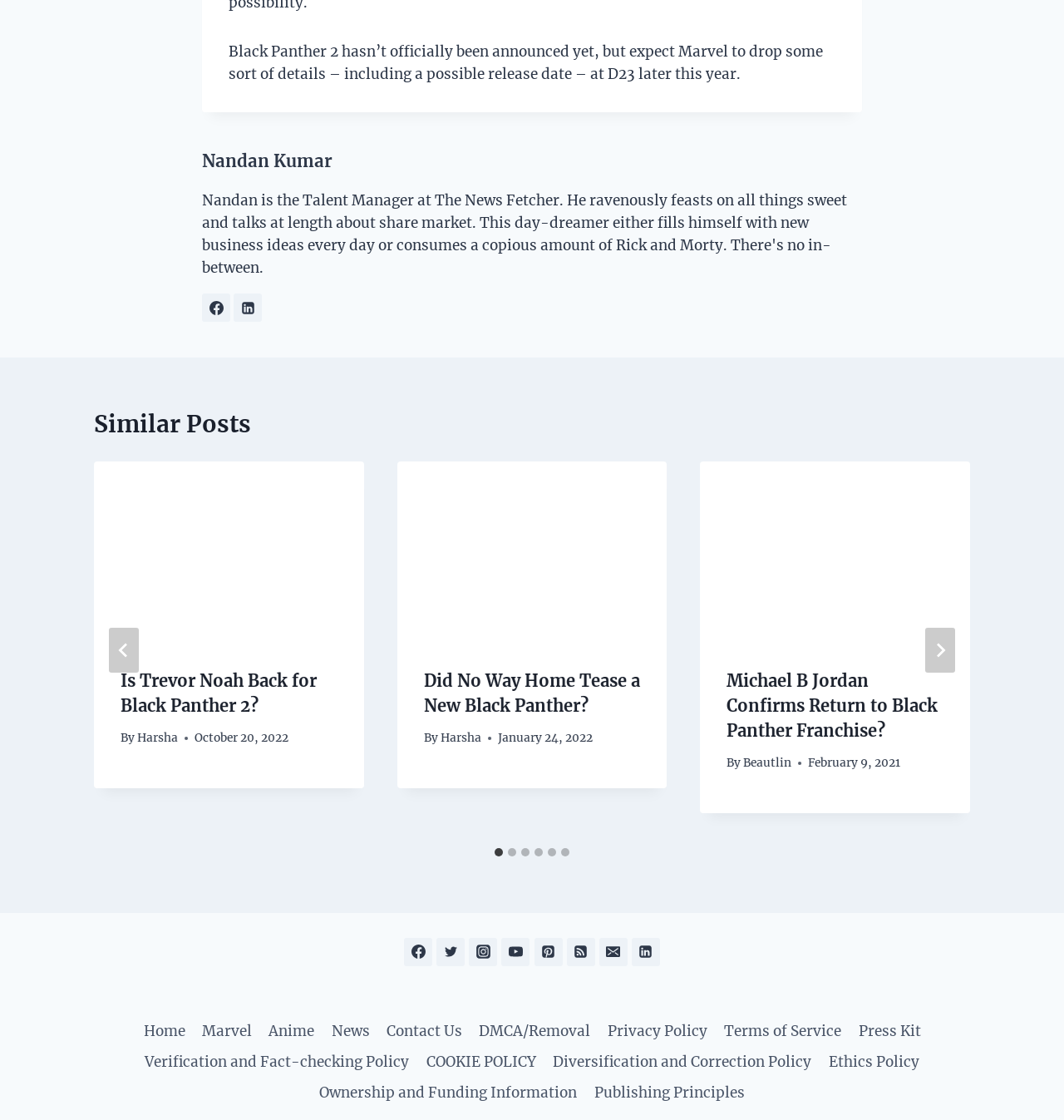How many slides are there in the article?
Utilize the image to construct a detailed and well-explained answer.

The number of slides can be determined by looking at the tablist element with the role description 'Select a slide to show'. It has 6 tabs, each corresponding to a slide.